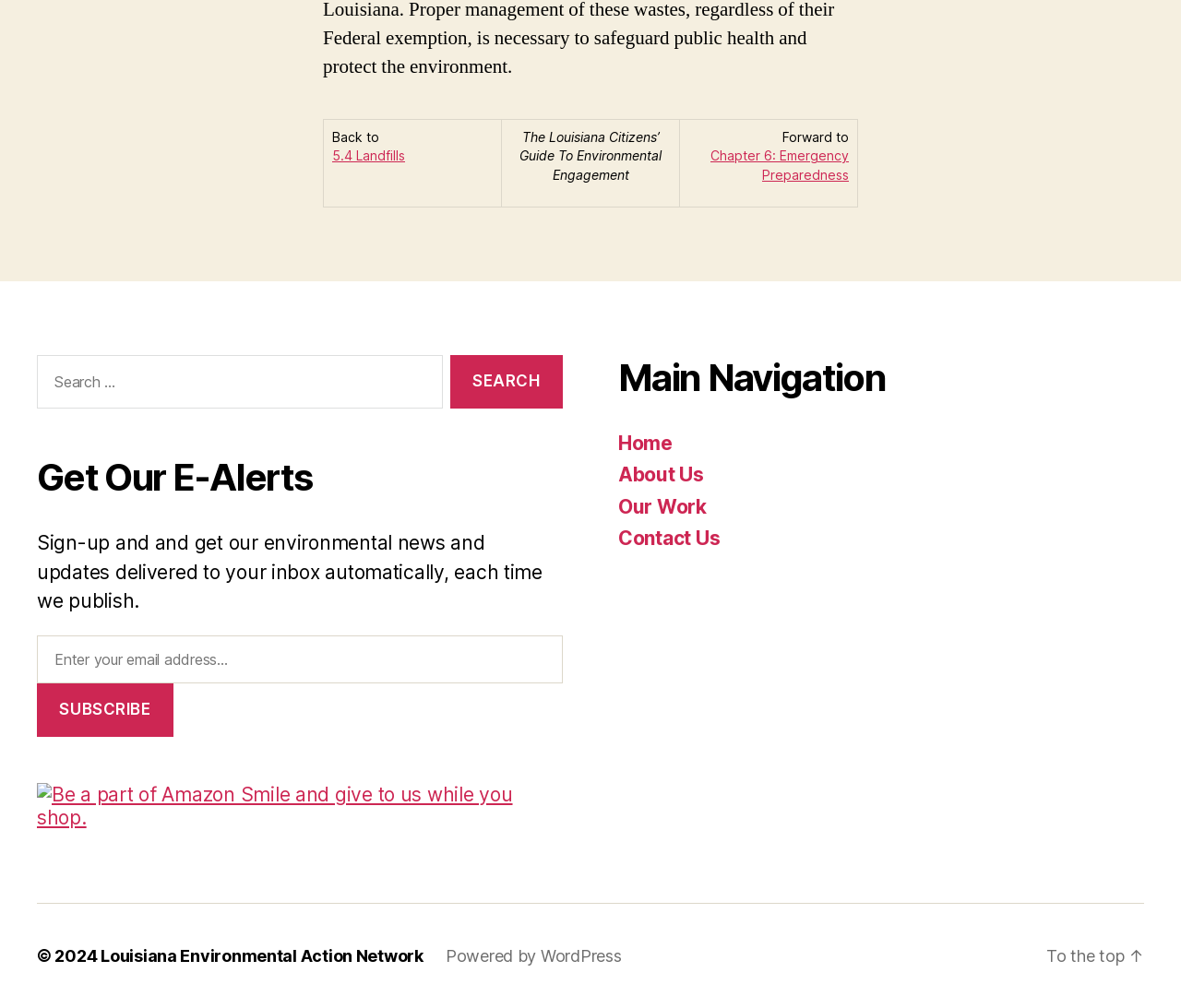Please find the bounding box coordinates for the clickable element needed to perform this instruction: "Search for something".

[0.031, 0.352, 0.477, 0.413]